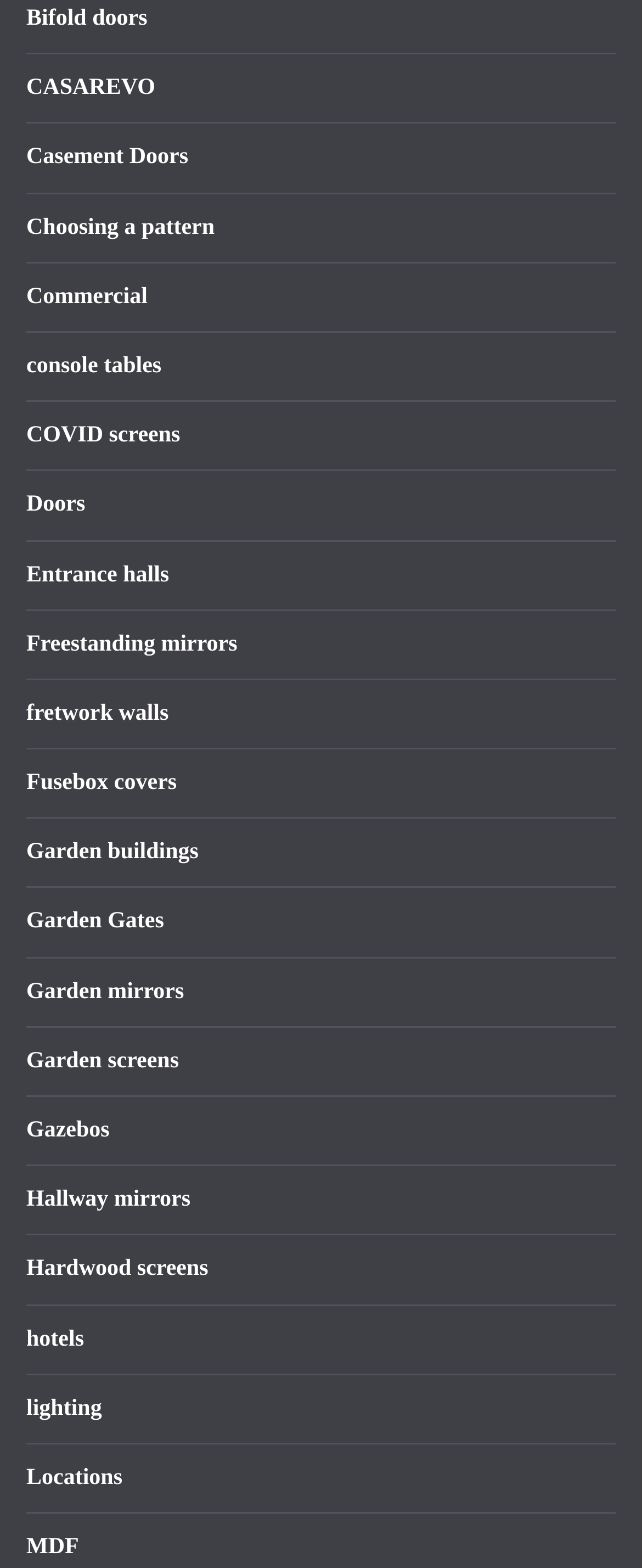What is the theme of the links listed on the top-left of the webpage?
Give a detailed explanation using the information visible in the image.

The links listed on the top-left of the webpage, such as 'Bifold doors', 'Casement Doors', and 'Entrance halls', suggest that the theme of this section is related to doors and entrance.